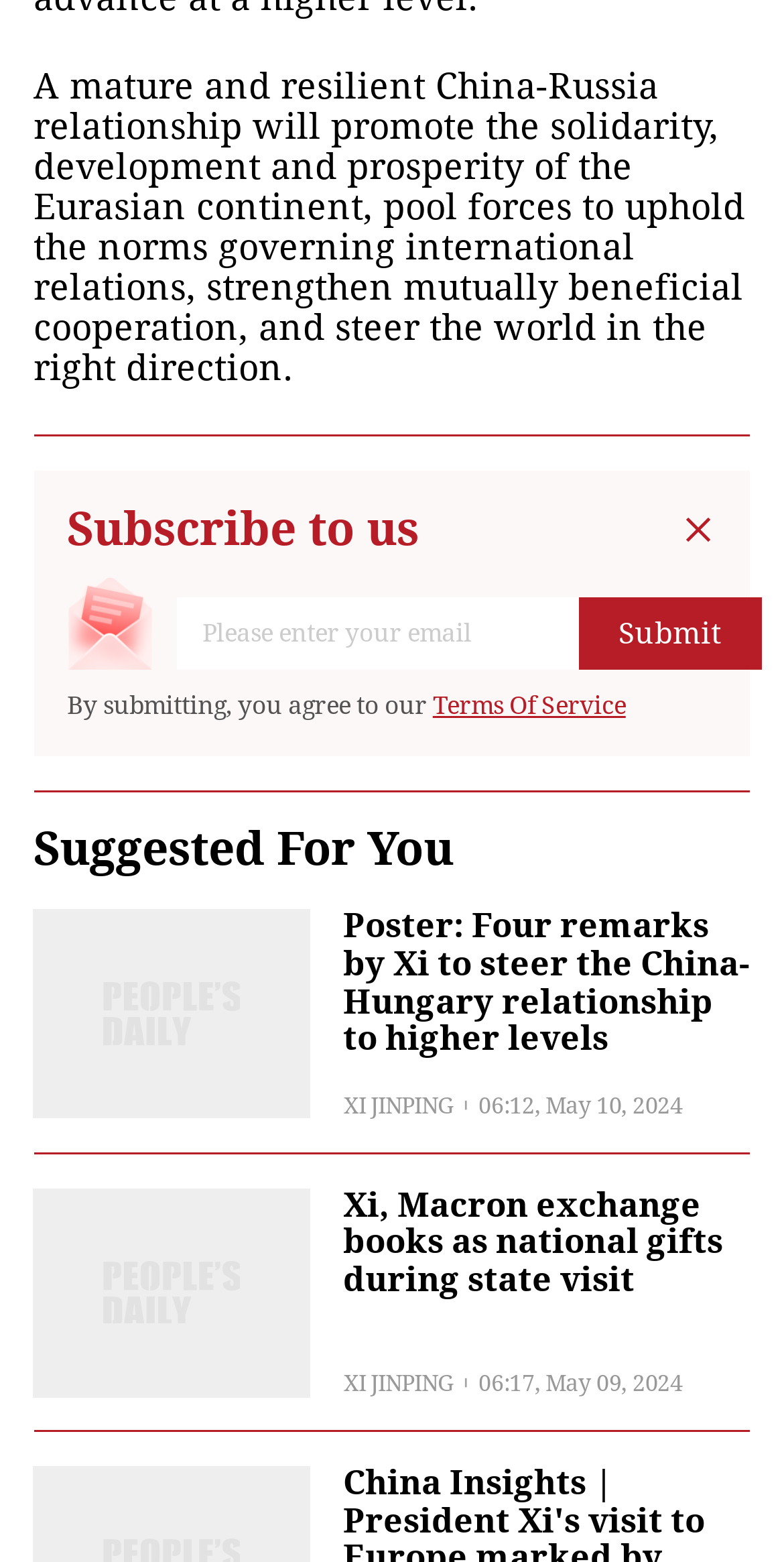What is the topic of the first article?
Refer to the screenshot and respond with a concise word or phrase.

China-Russia relationship